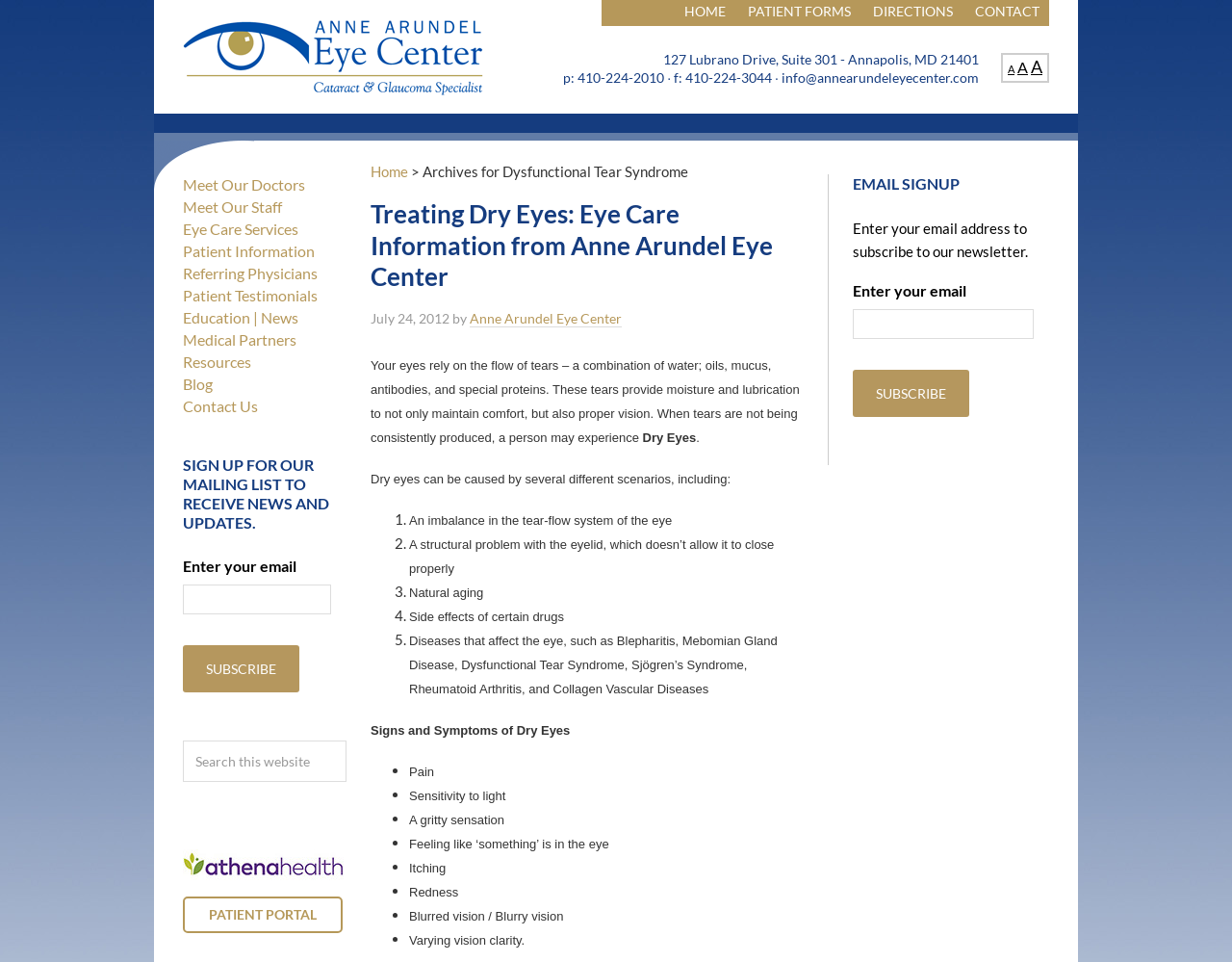Find the bounding box coordinates for the HTML element described as: "Anne Arundel Eye Center". The coordinates should consist of four float values between 0 and 1, i.e., [left, top, right, bottom].

[0.148, 0.0, 0.392, 0.118]